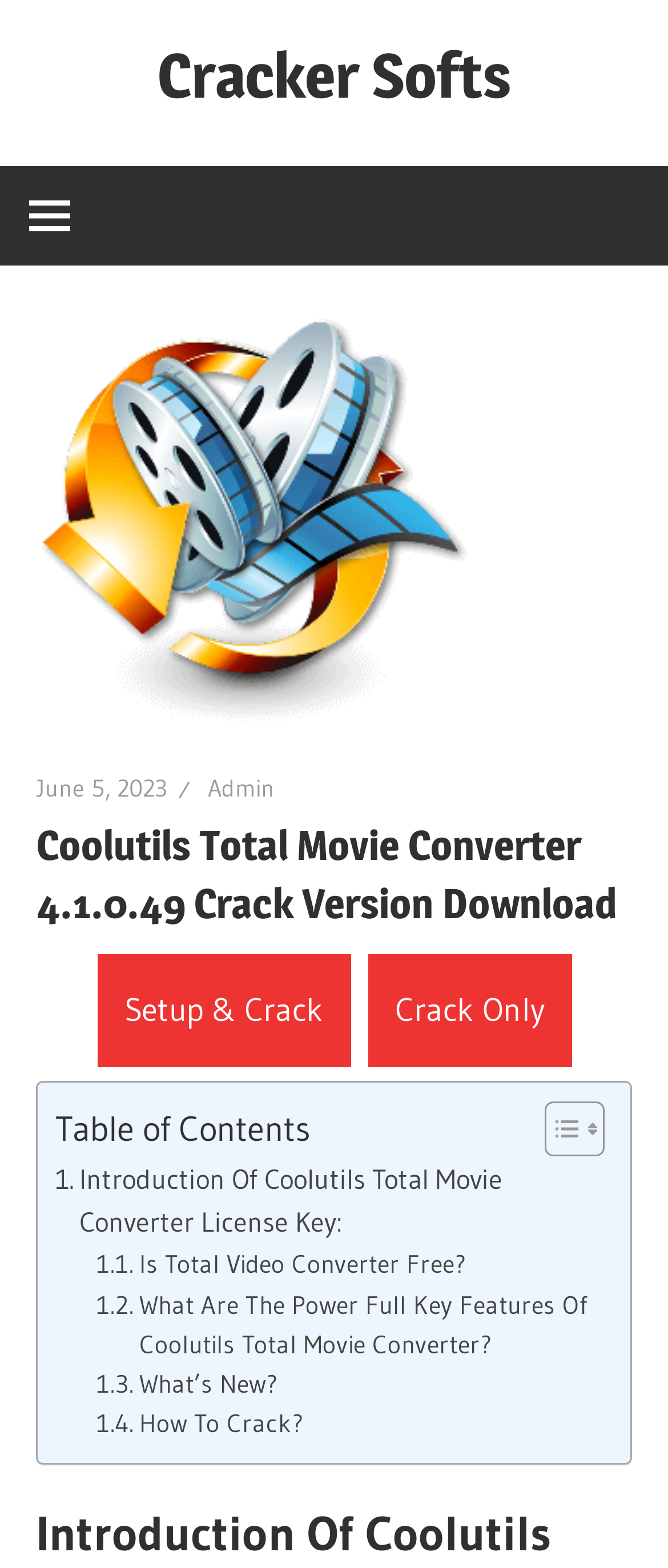Provide your answer in one word or a succinct phrase for the question: 
What is the date of the latest update?

June 5, 2023